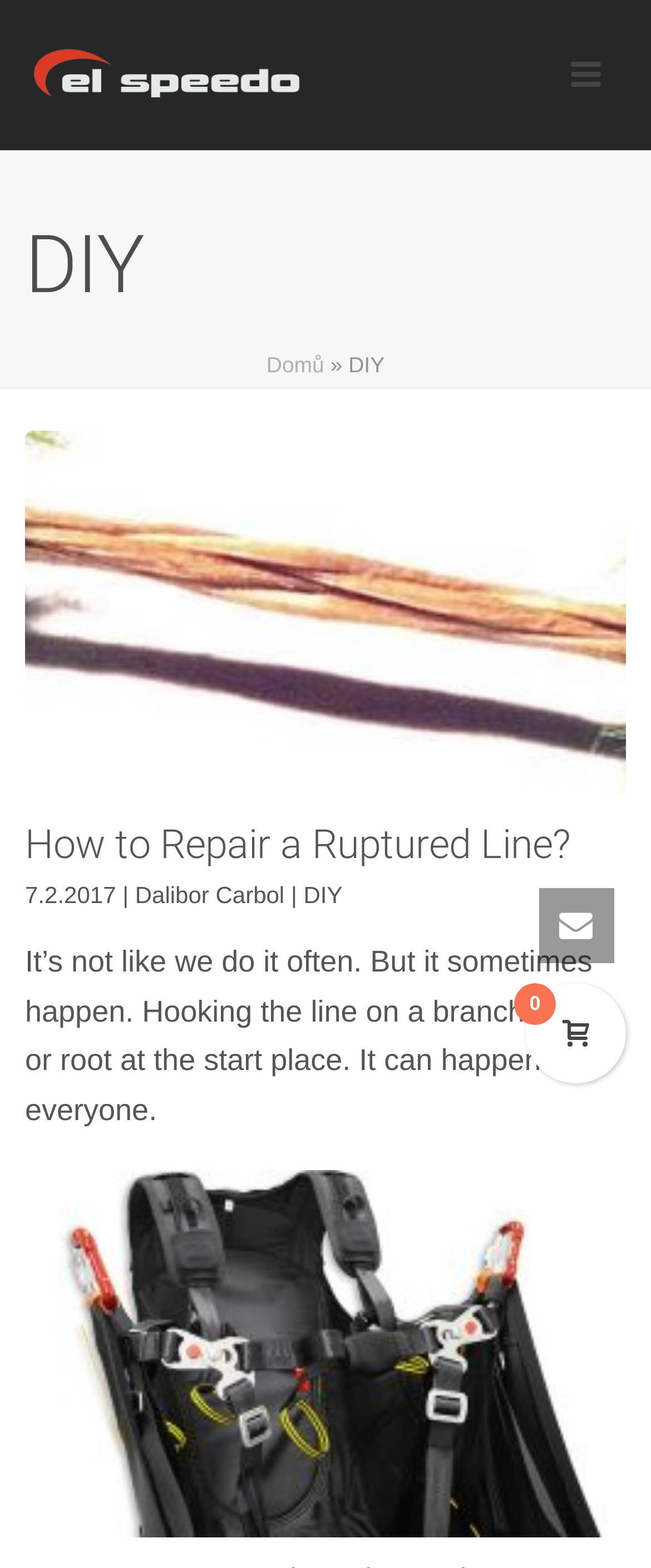Find the bounding box of the UI element described as follows: "parent_node: 0".

[0.828, 0.566, 0.944, 0.614]